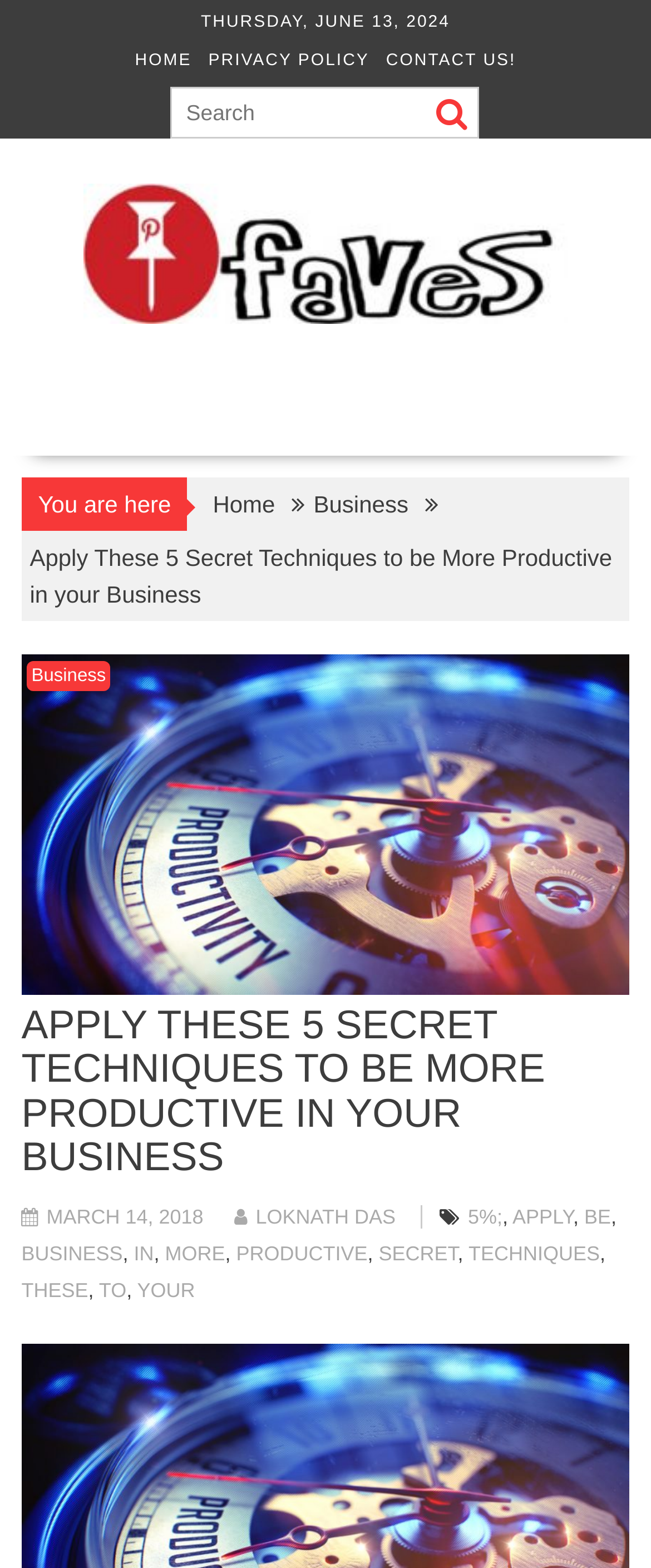Determine the bounding box coordinates for the area that needs to be clicked to fulfill this task: "visit the business page". The coordinates must be given as four float numbers between 0 and 1, i.e., [left, top, right, bottom].

[0.482, 0.31, 0.627, 0.333]